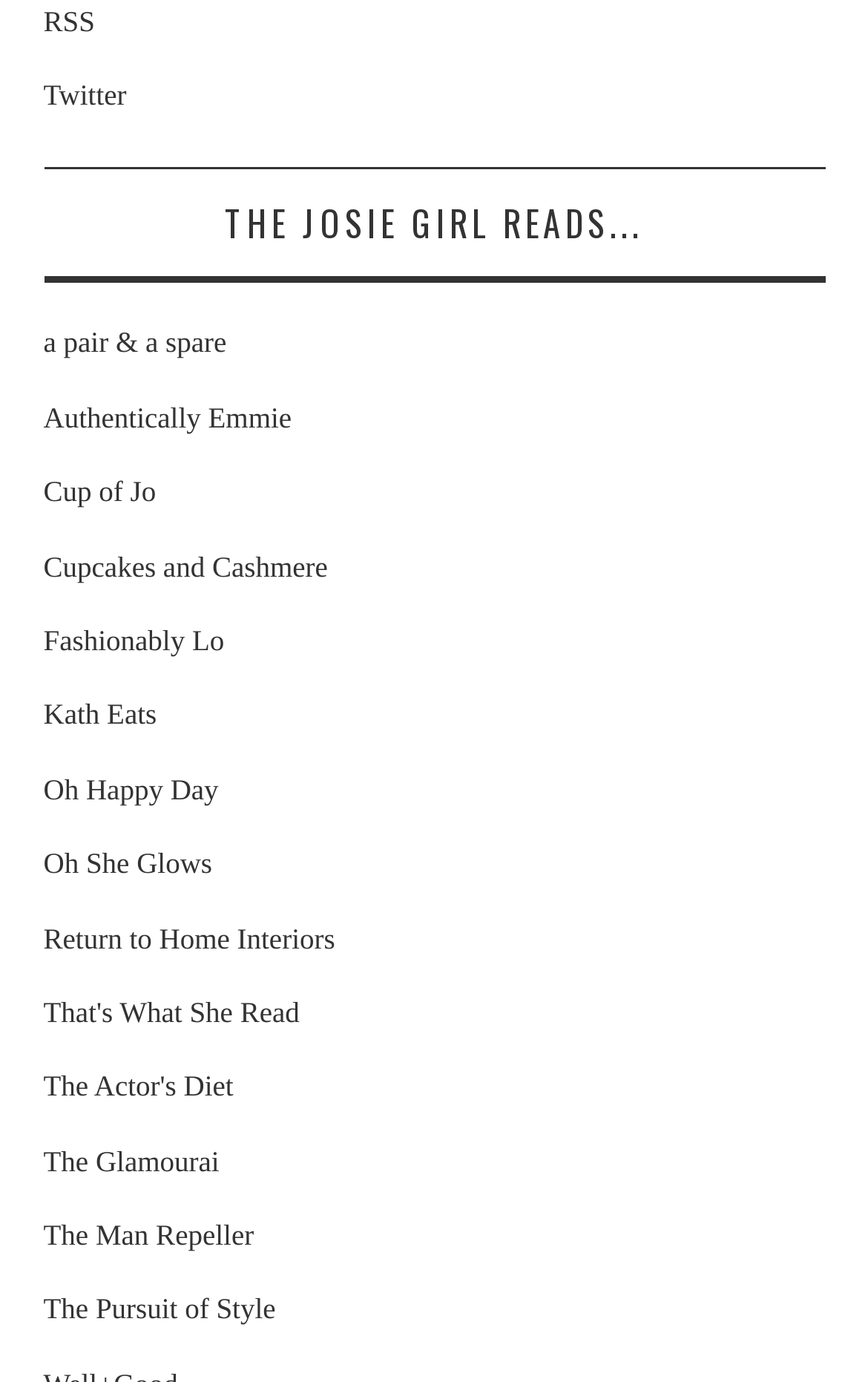Please identify the bounding box coordinates of the clickable area that will allow you to execute the instruction: "Visit THE JOSIE GIRL READS...".

[0.05, 0.146, 0.95, 0.205]